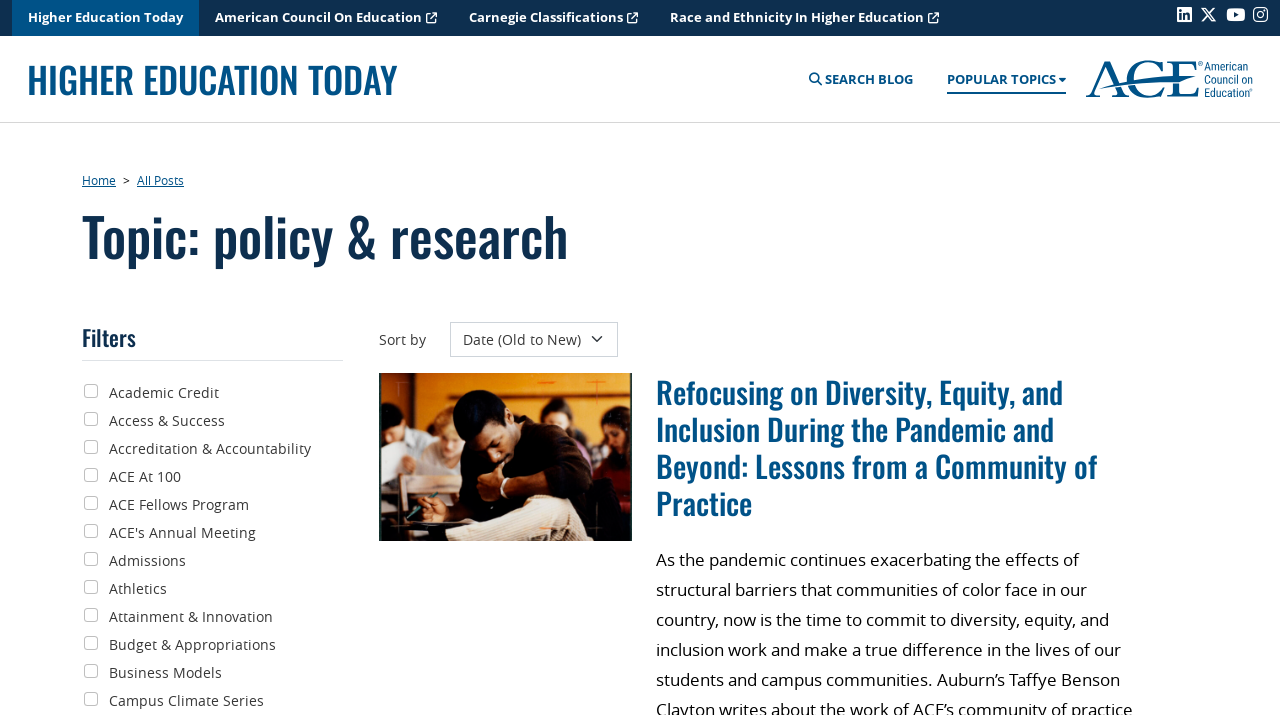Find the main header of the webpage and produce its text content.

Topic: policy & research